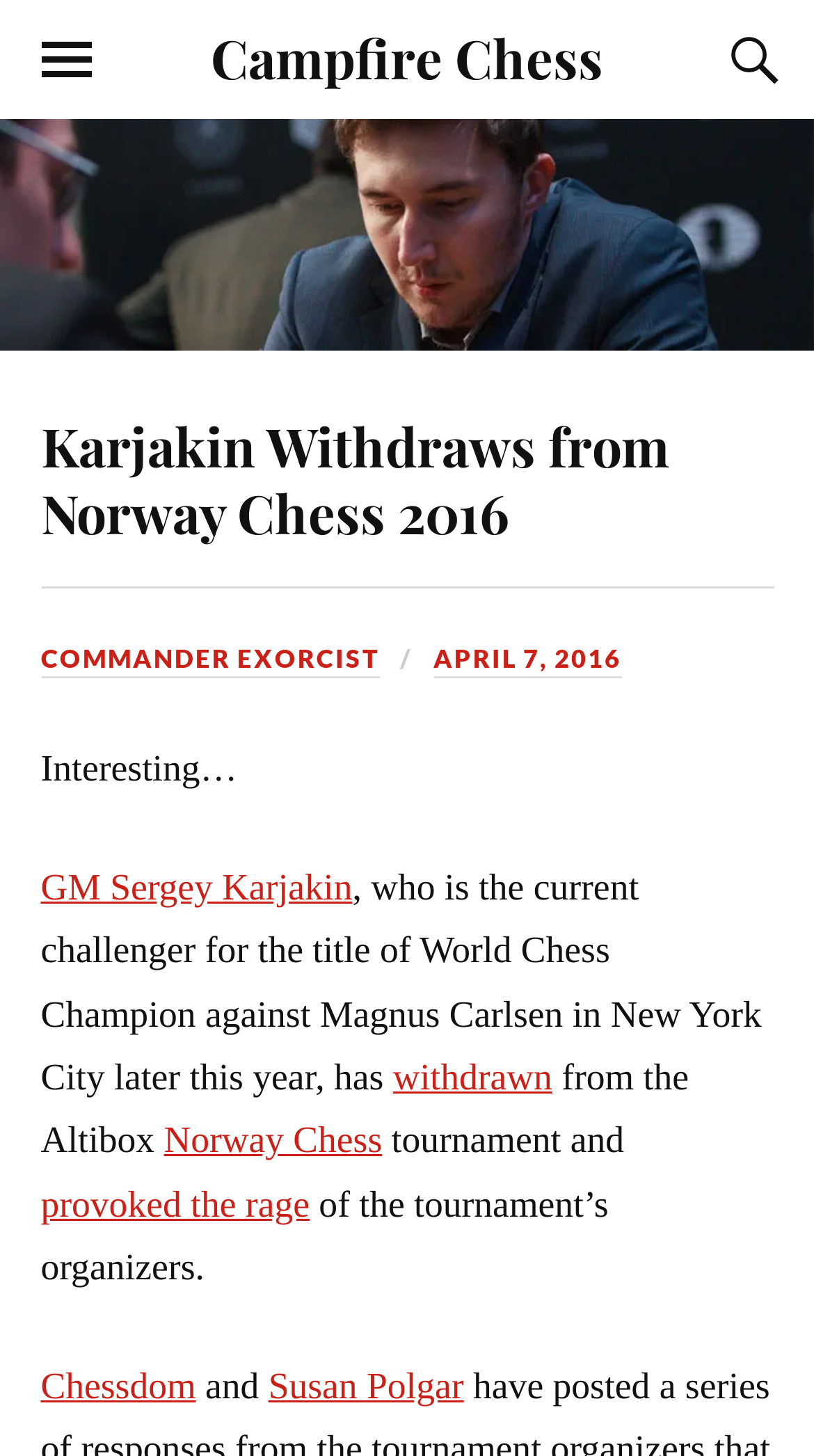Generate a comprehensive caption for the webpage you are viewing.

The webpage is about Karjakin withdrawing from the Norway Chess 2016 tournament. At the top, there is a link to "Campfire Chess" on the right side, and two buttons on the left side: "TOGGLE THE MOBILE MENU" and a search field toggle button with a magnifying glass icon. 

Below these elements, there is a large figure that spans the entire width of the page. Within this figure, there is a heading that reads "Karjakin Withdraws from Norway Chess 2016" on the top left, with a link to the same title below it. 

To the right of the heading, there are two links: "COMMANDER EXORCIST" and "APRIL 7, 2016". Below these links, there is a paragraph of text that discusses Karjakin's withdrawal from the tournament. The text mentions that Karjakin is the current challenger for the title of World Chess Champion and that he has withdrawn from the Altibox Norway Chess tournament, provoking the rage of the tournament's organizers. 

The text includes links to "GM Sergey Karjakin", "withdrawn", "Norway Chess", "provoked the rage", "Chessdom", and "Susan Polgar". There are seven links in total within the paragraph. The text is followed by a link to "Chessdom" and a link to "Susan Polgar" at the bottom.